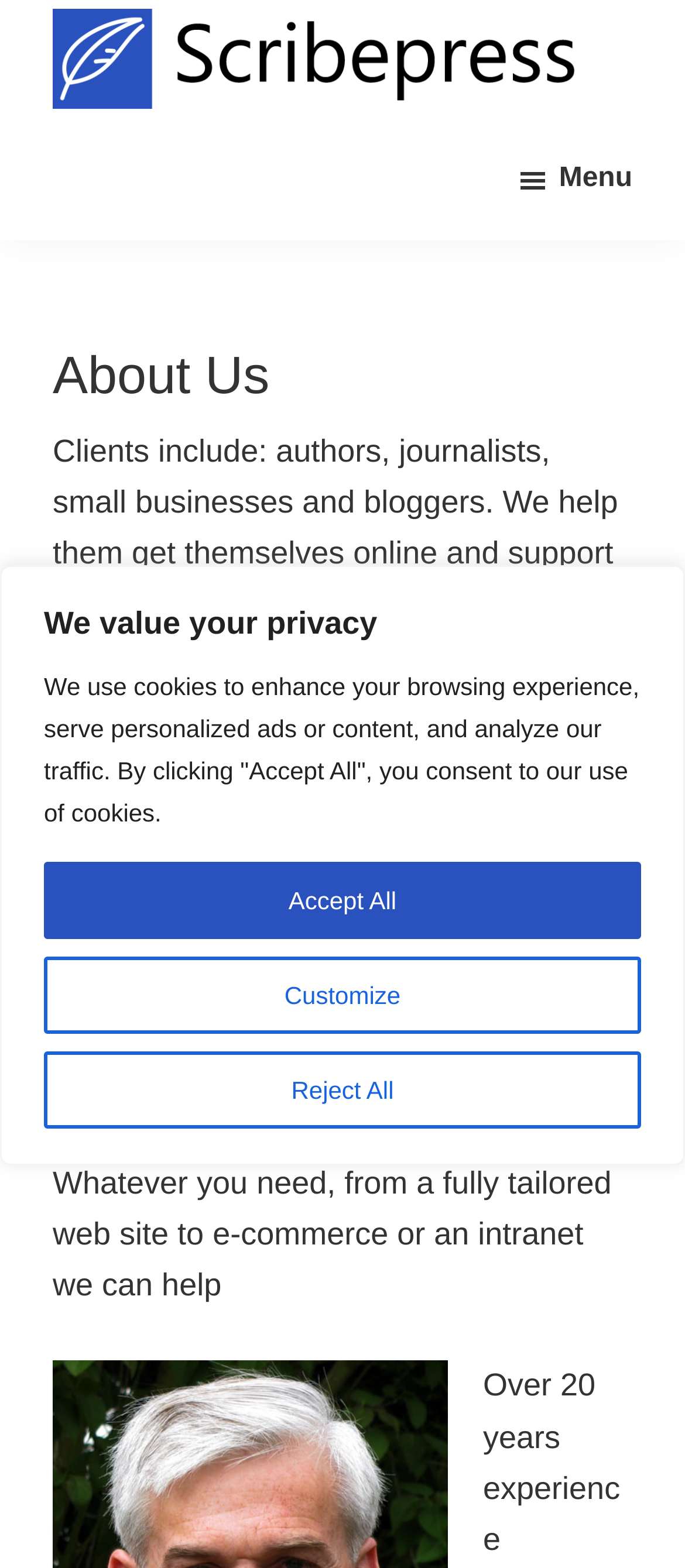Provide a one-word or one-phrase answer to the question:
What is the benefit of Scribepress's Fixed Price Website Package?

knowing the charges